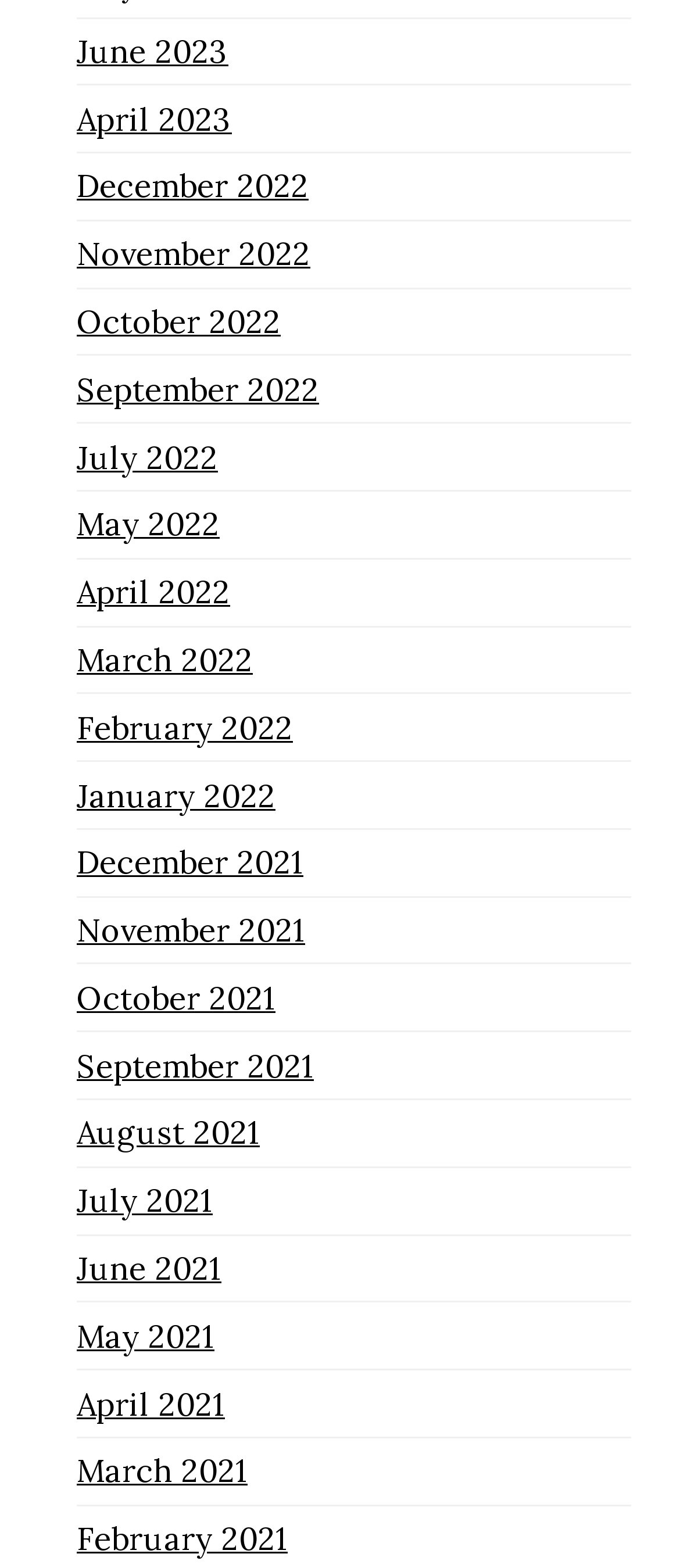Please find the bounding box coordinates for the clickable element needed to perform this instruction: "view December 2021".

[0.113, 0.537, 0.446, 0.563]